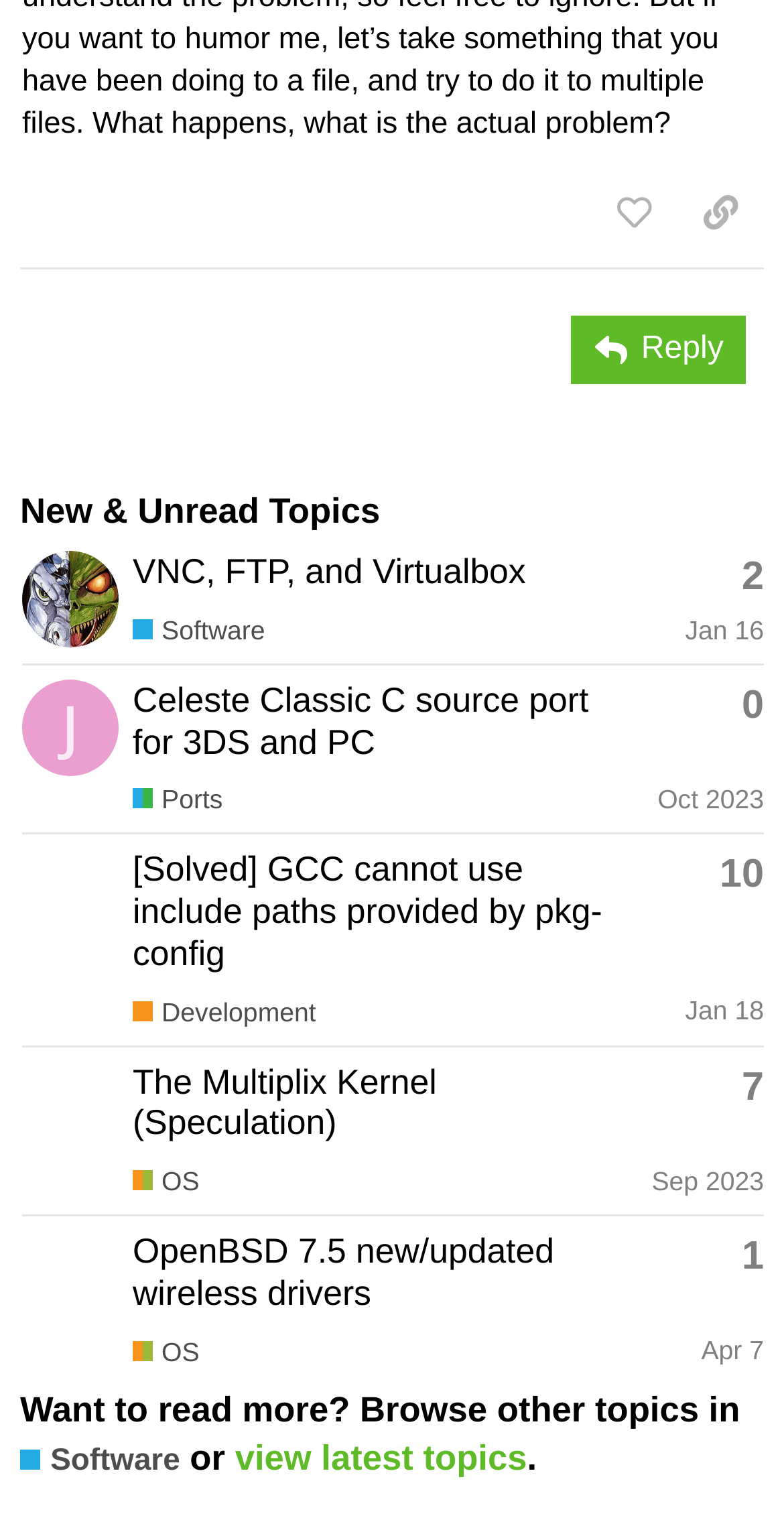Using the description "OpenBSD 7.5 new/updated wireless drivers", predict the bounding box of the relevant HTML element.

[0.169, 0.805, 0.707, 0.859]